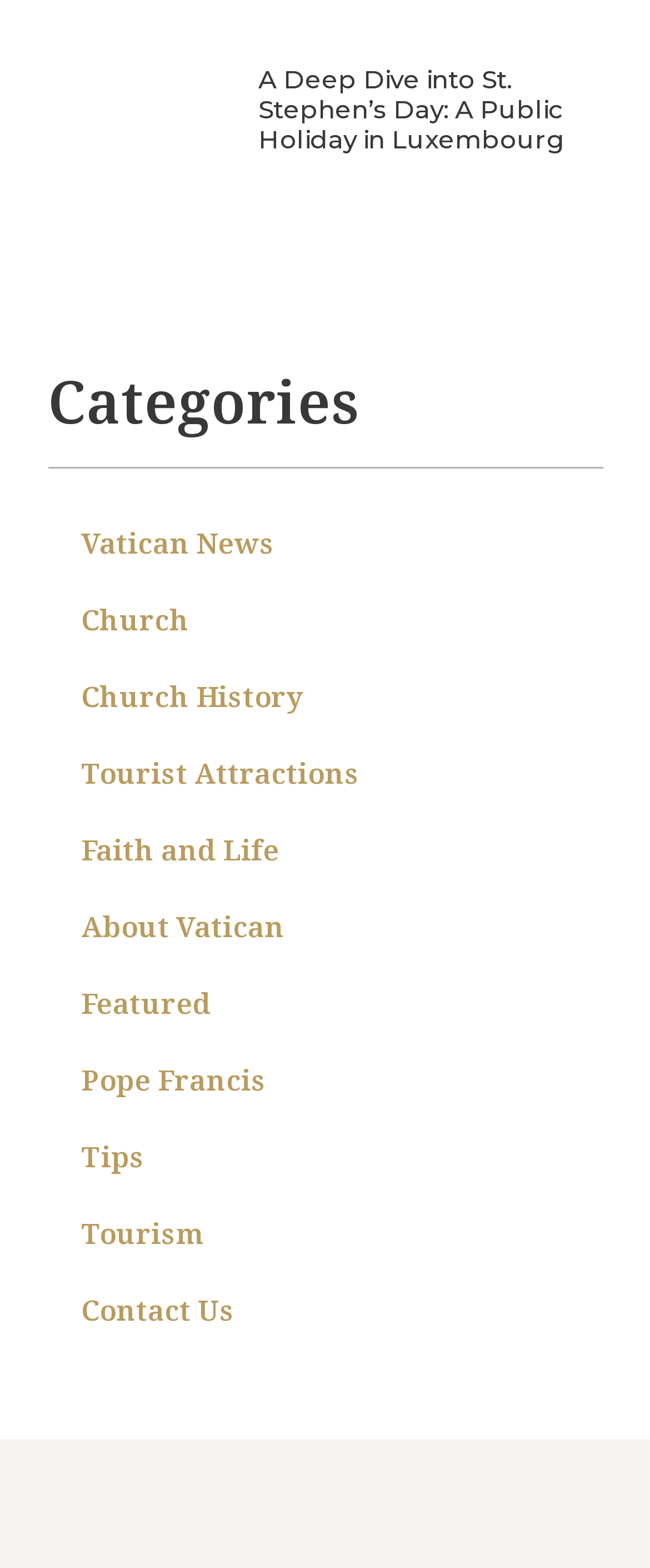Identify the bounding box of the UI element that matches this description: "Featured".

[0.073, 0.616, 0.927, 0.665]